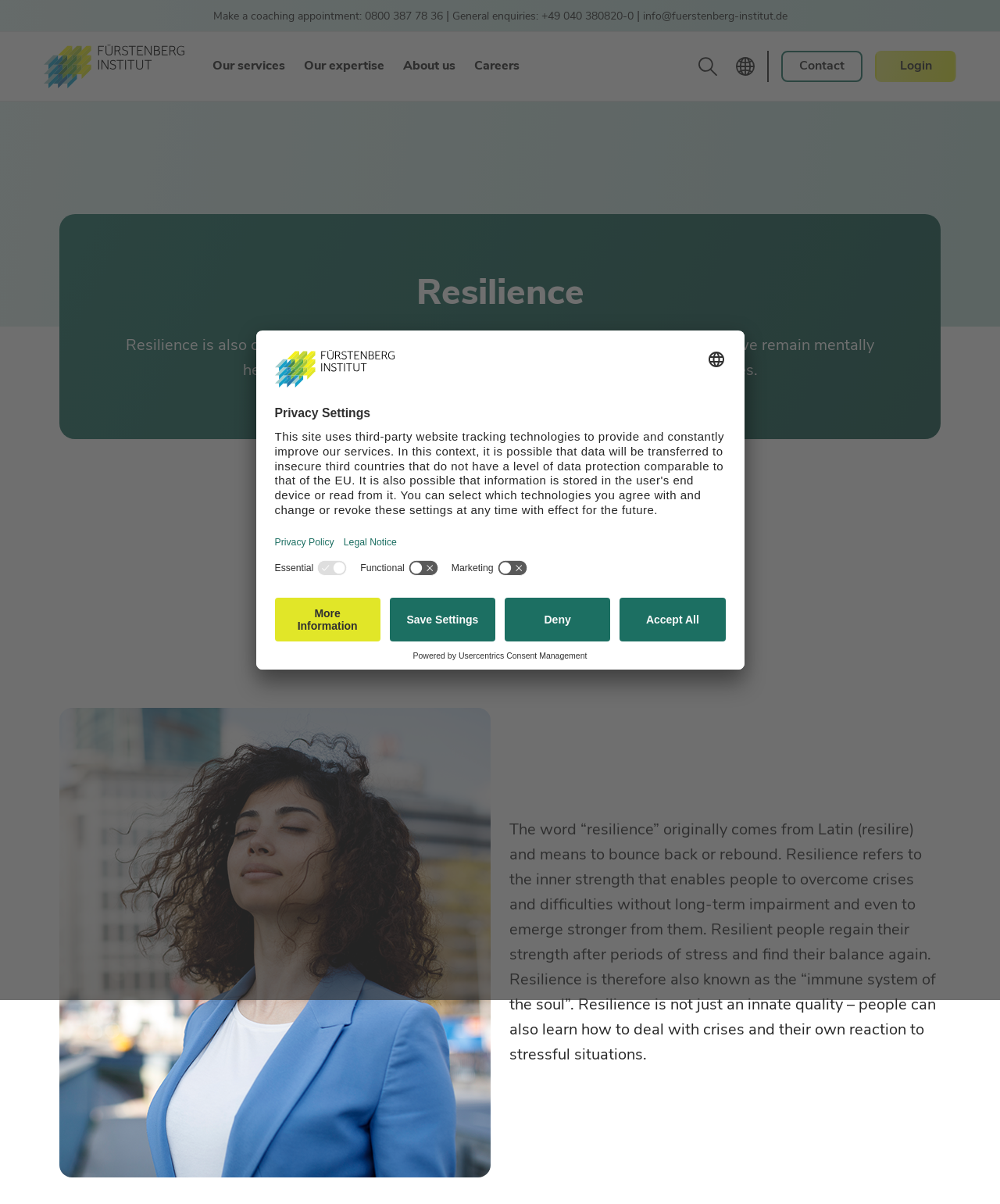How many buttons are there in the 'Actions' section?
Observe the image and answer the question with a one-word or short phrase response.

4